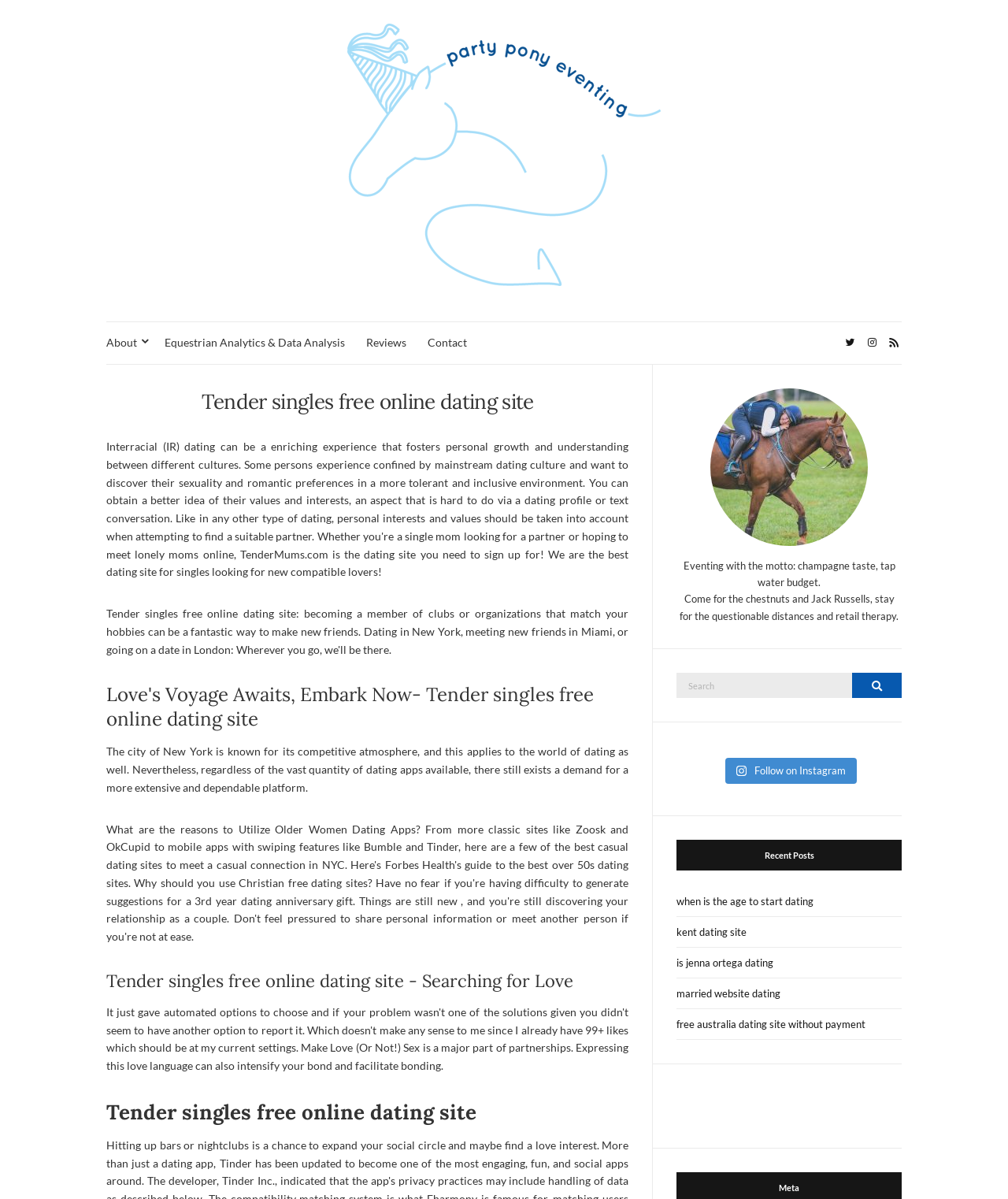Generate a comprehensive caption for the webpage you are viewing.

This webpage is a dating site called "Tender singles free online dating site" with a focus on equestrian-themed events. At the top, there is a logo with the text "Party Pony Eventing" accompanied by an image. Below the logo, there are several links to different sections of the site, including "About", "Equestrian Analytics & Data Analysis", "Reviews", and "Contact".

The main content of the page is divided into two sections. On the left, there is a heading that reads "Tender singles free online dating site" followed by a paragraph of text describing the challenges of dating in New York City and the need for a reliable platform. Below this, there are several headings and paragraphs that appear to be promoting the dating site and its features.

On the right, there is a search bar with a button labeled "Search" and a text input field. Above the search bar, there is a heading that reads "Recent Posts" followed by a list of links to various articles or blog posts, including "when is the age to start dating", "kent dating site", and "free australia dating site without payment". There is also a link to follow the site on Instagram.

At the bottom of the page, there is a link to "Ebates Coupons and Cash Back" accompanied by an image. Throughout the page, there are several images and icons, including a few that appear to be social media icons.